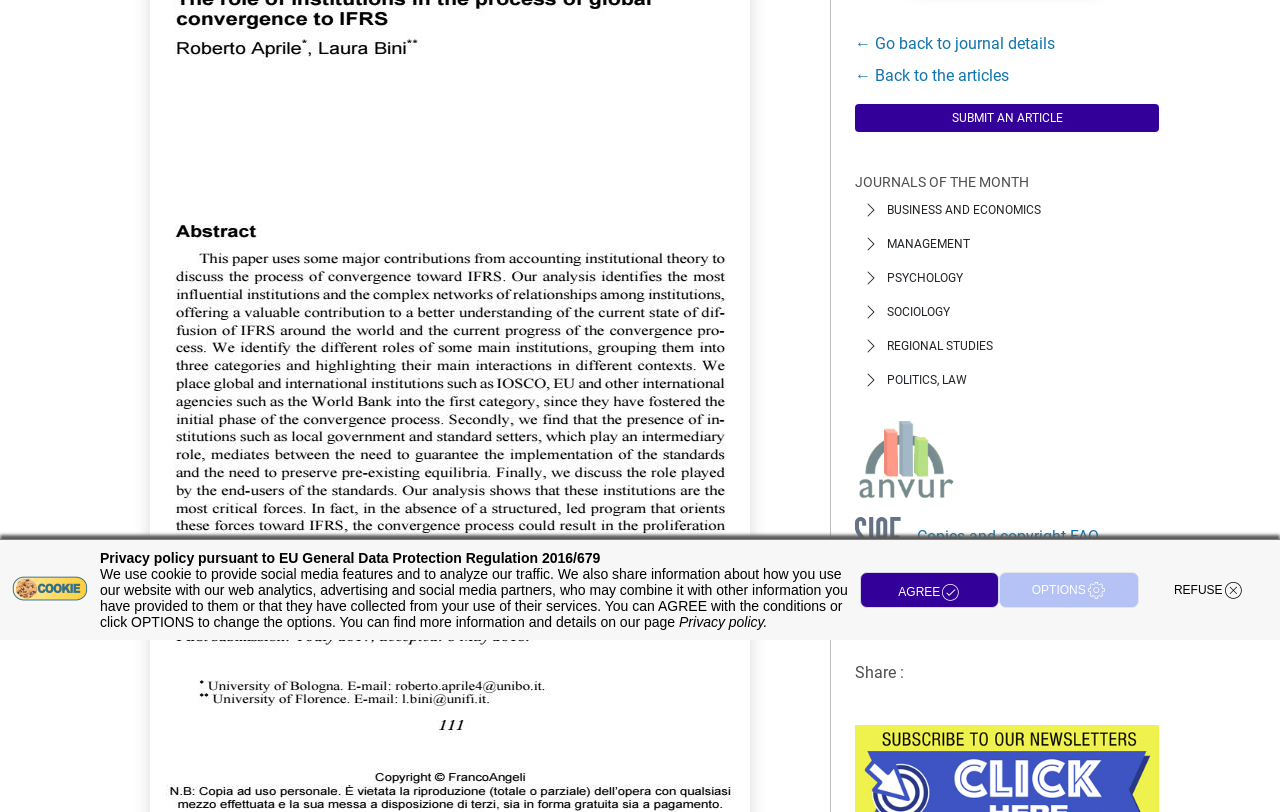Based on the provided description, "Submit an article", find the bounding box of the corresponding UI element in the screenshot.

[0.668, 0.128, 0.905, 0.163]